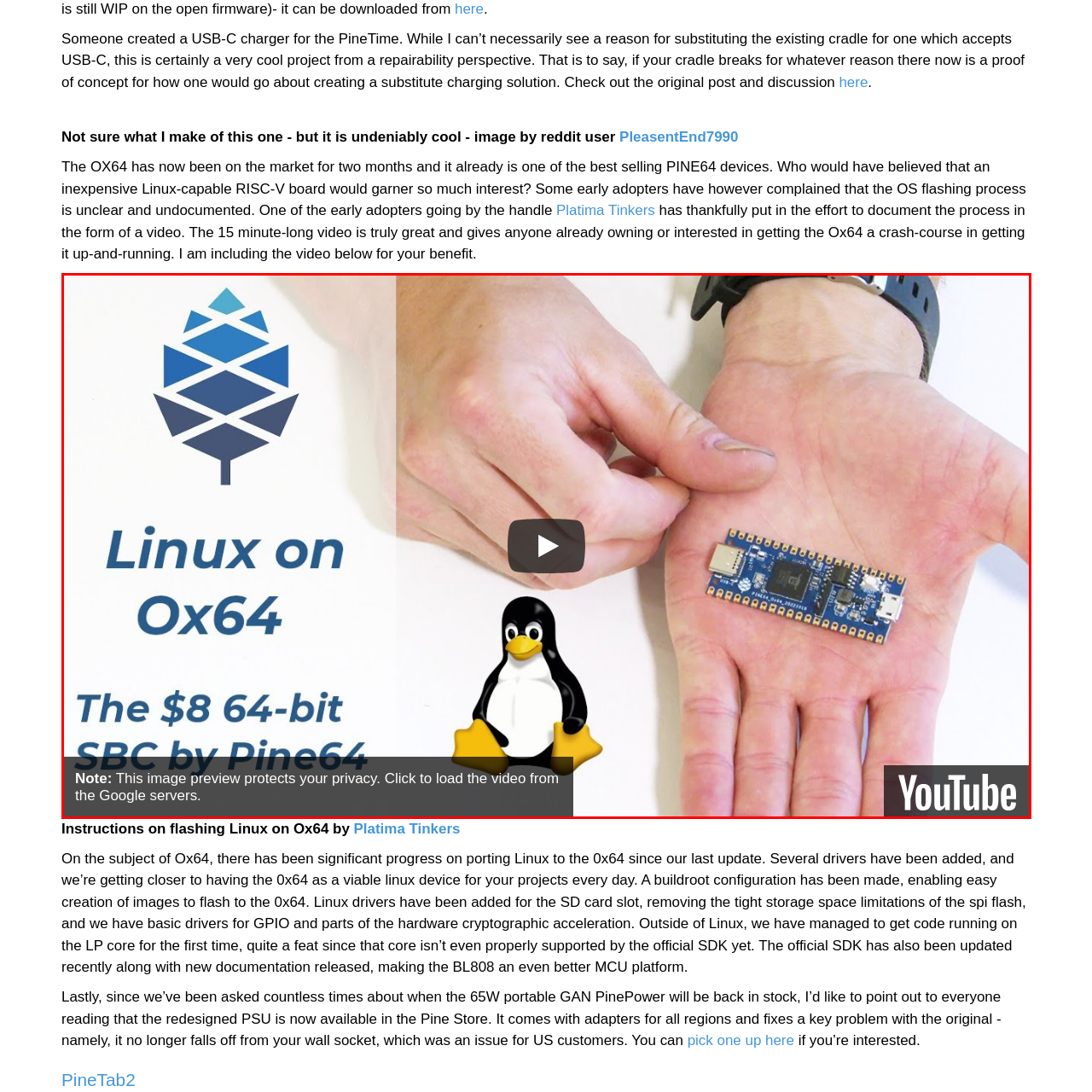Observe the highlighted image and answer the following: What is the topic of the video?

Linux on Ox64